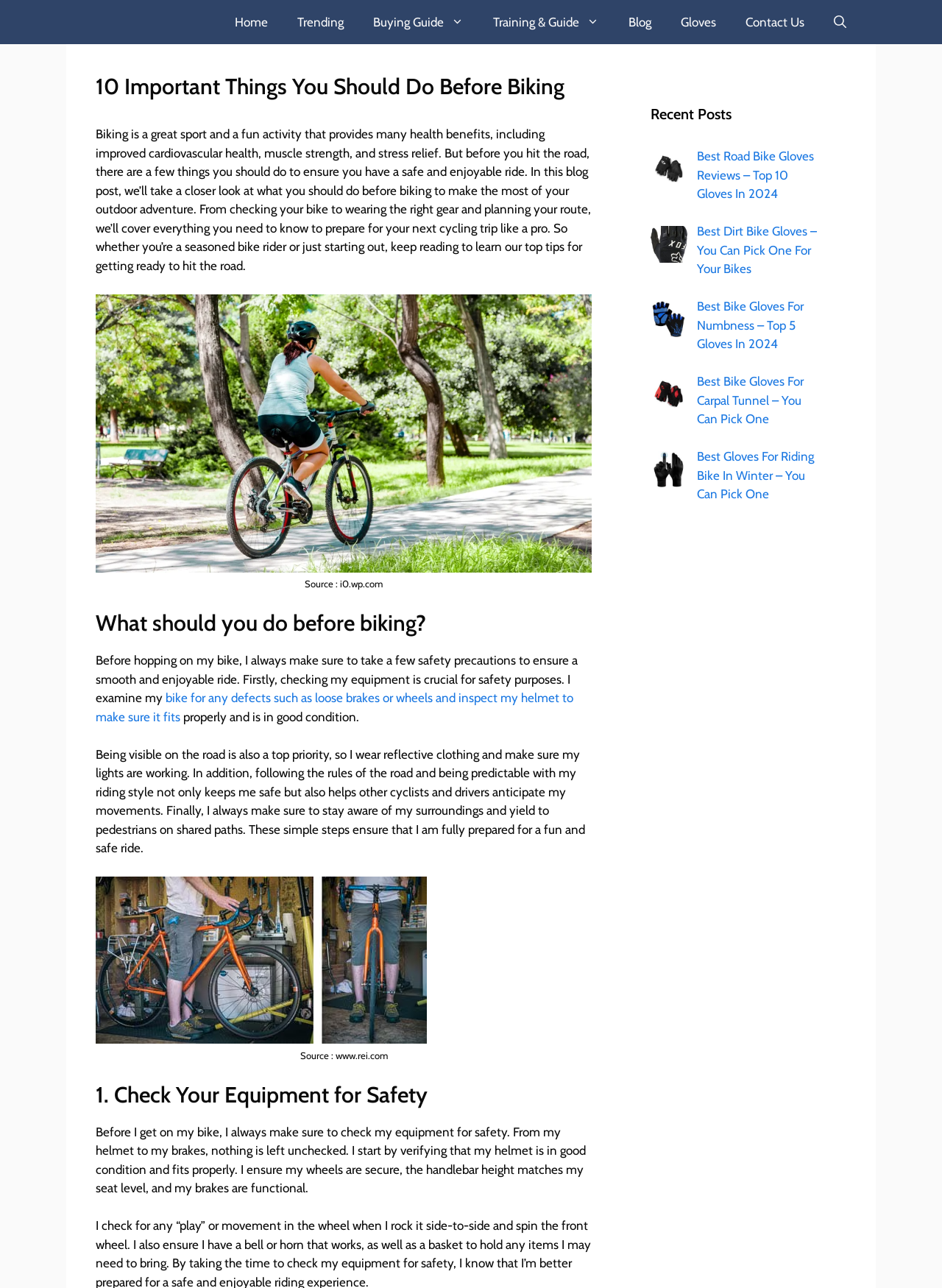What is the main topic of this webpage? From the image, respond with a single word or brief phrase.

Biking